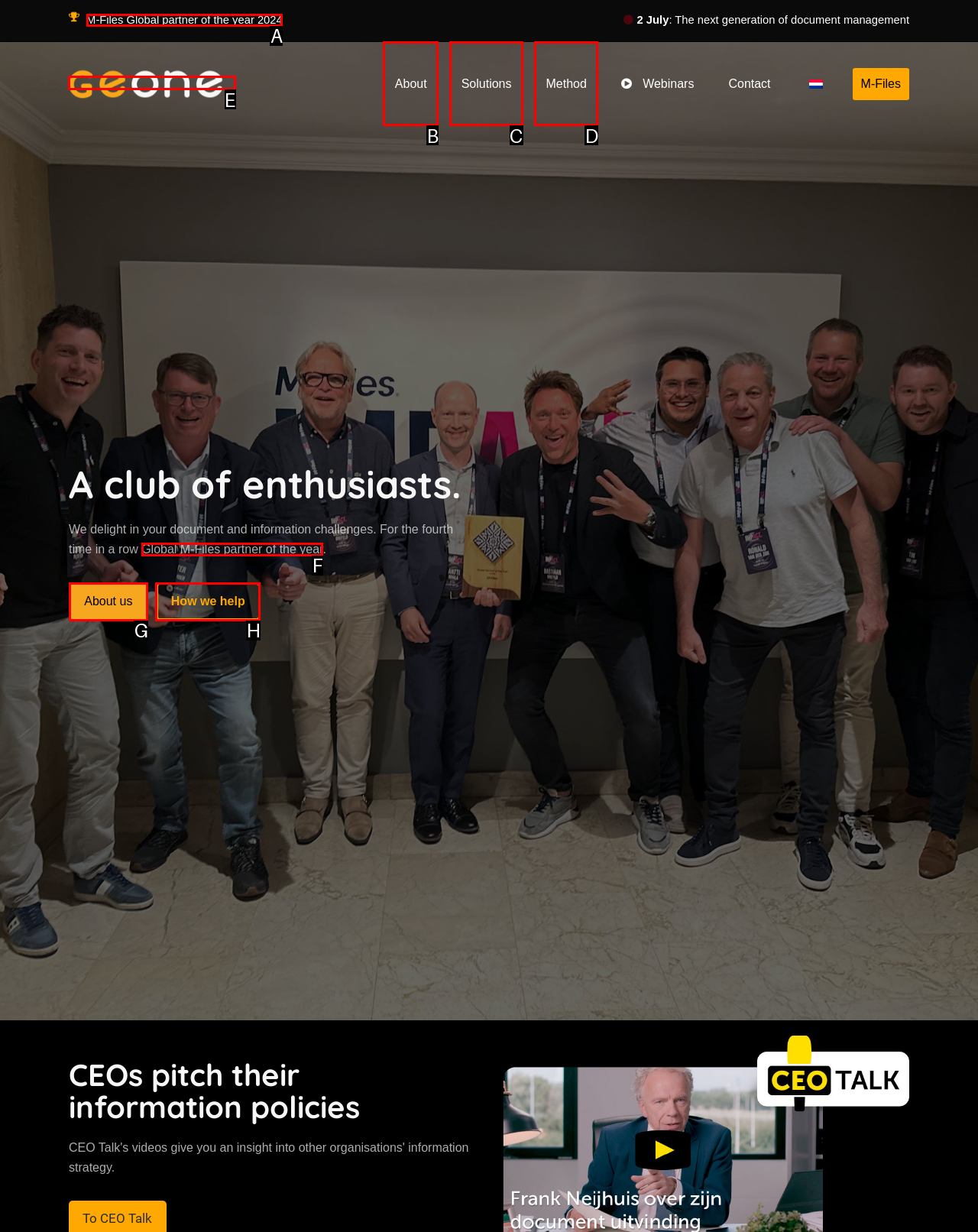Show which HTML element I need to click to perform this task: Learn about GeONE Answer with the letter of the correct choice.

E